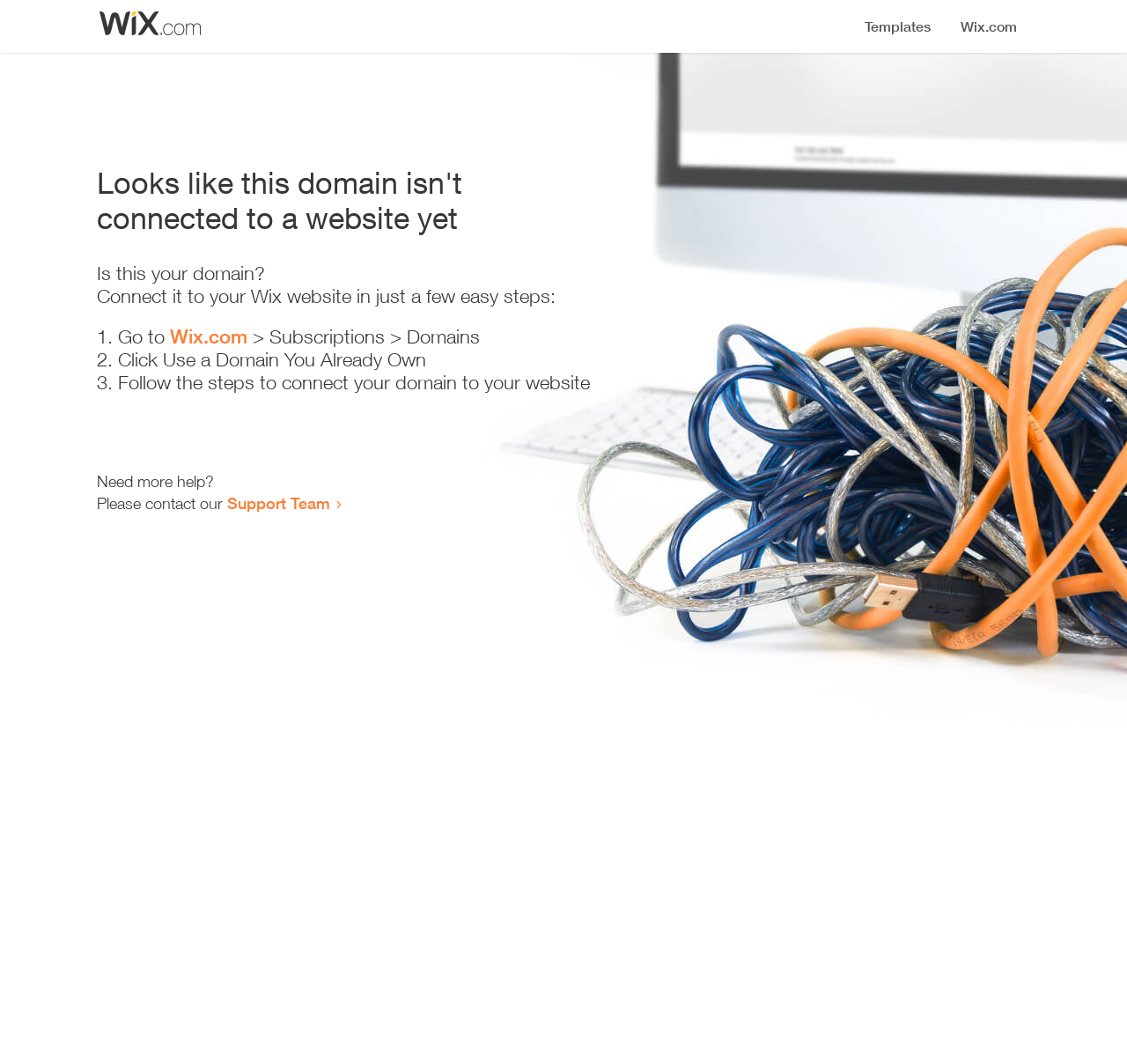Provide a brief response in the form of a single word or phrase:
Where can I get more help?

Support Team